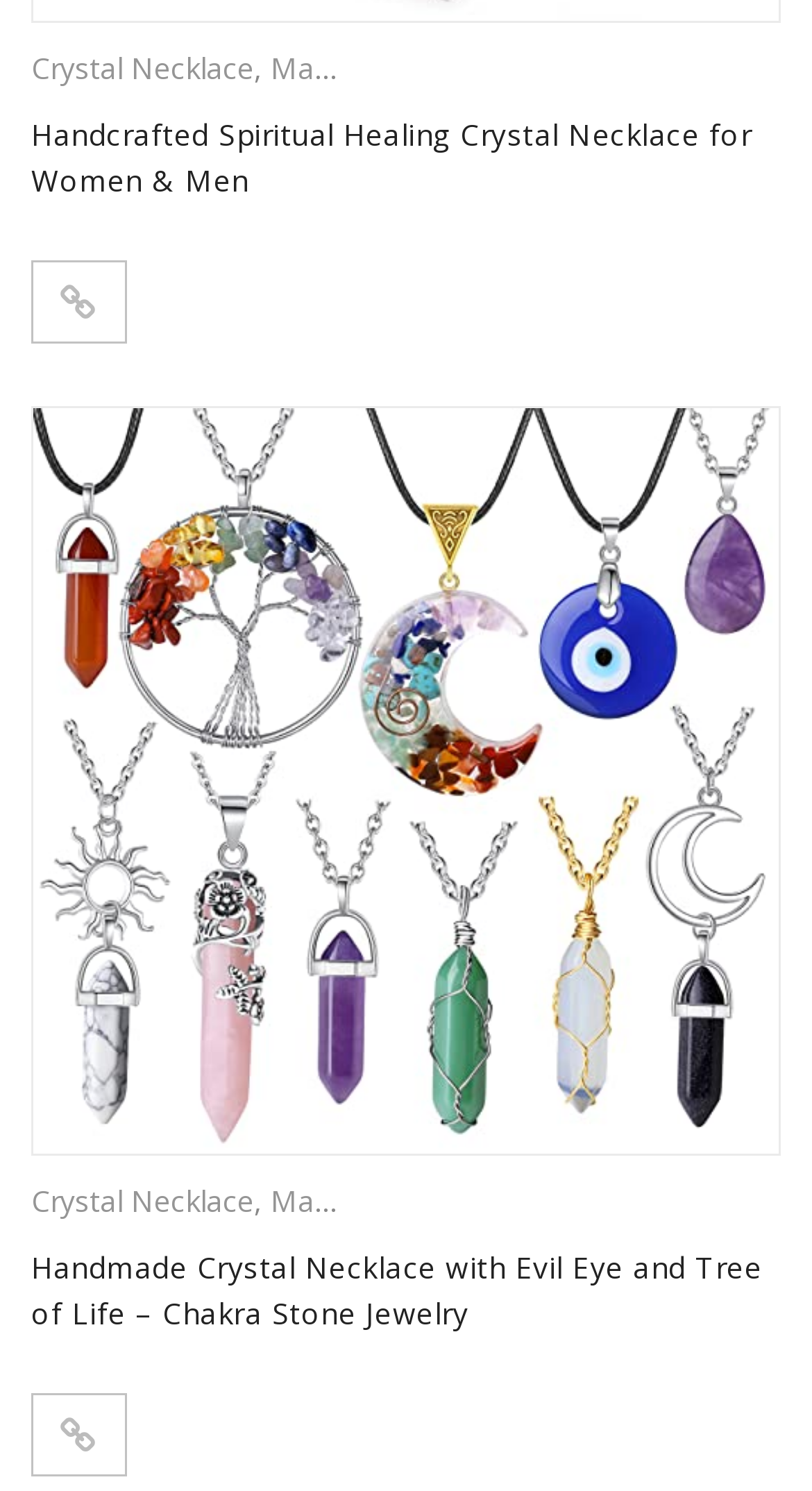Please identify the bounding box coordinates of the area that needs to be clicked to fulfill the following instruction: "Explore the 'Material' category."

[0.333, 0.032, 0.469, 0.058]